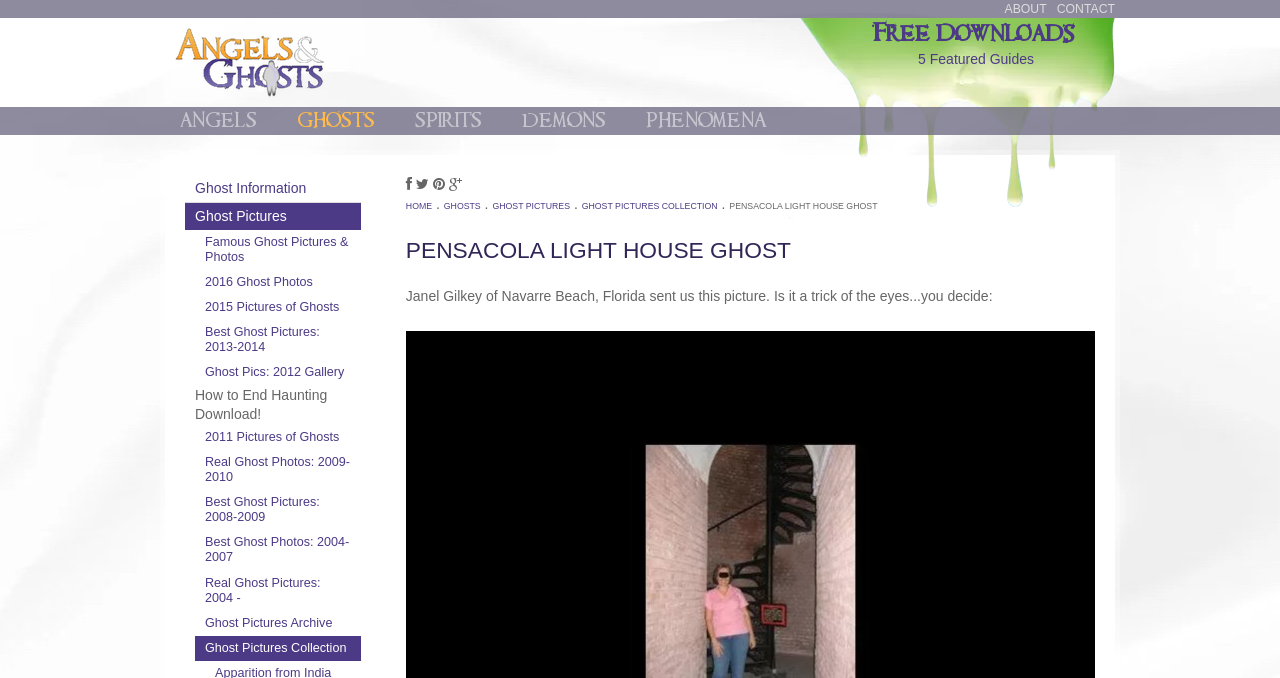What is the purpose of the 'How to End Haunting Download!' link?
Please provide a single word or phrase answer based on the image.

To download a guide